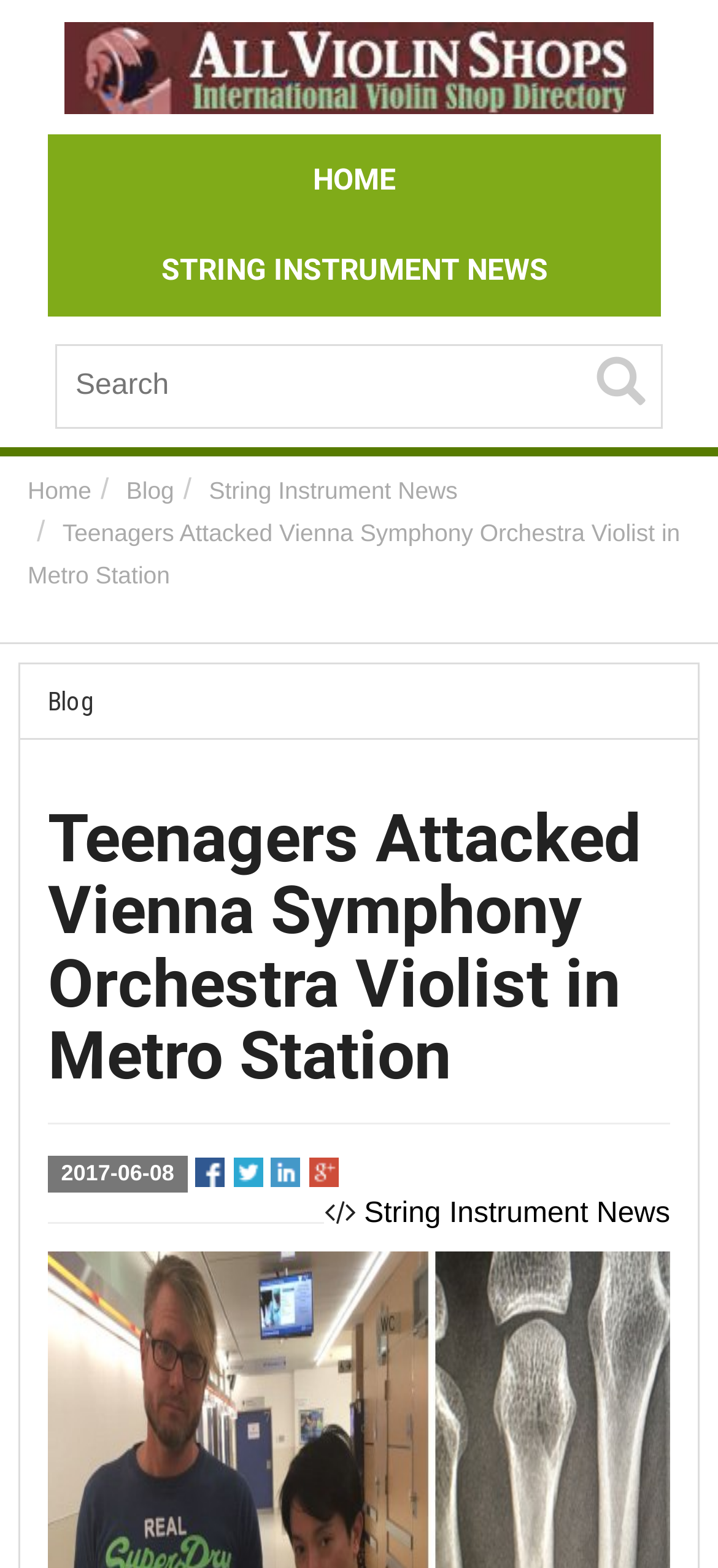Show the bounding box coordinates of the element that should be clicked to complete the task: "Open Apple Podcast link".

None